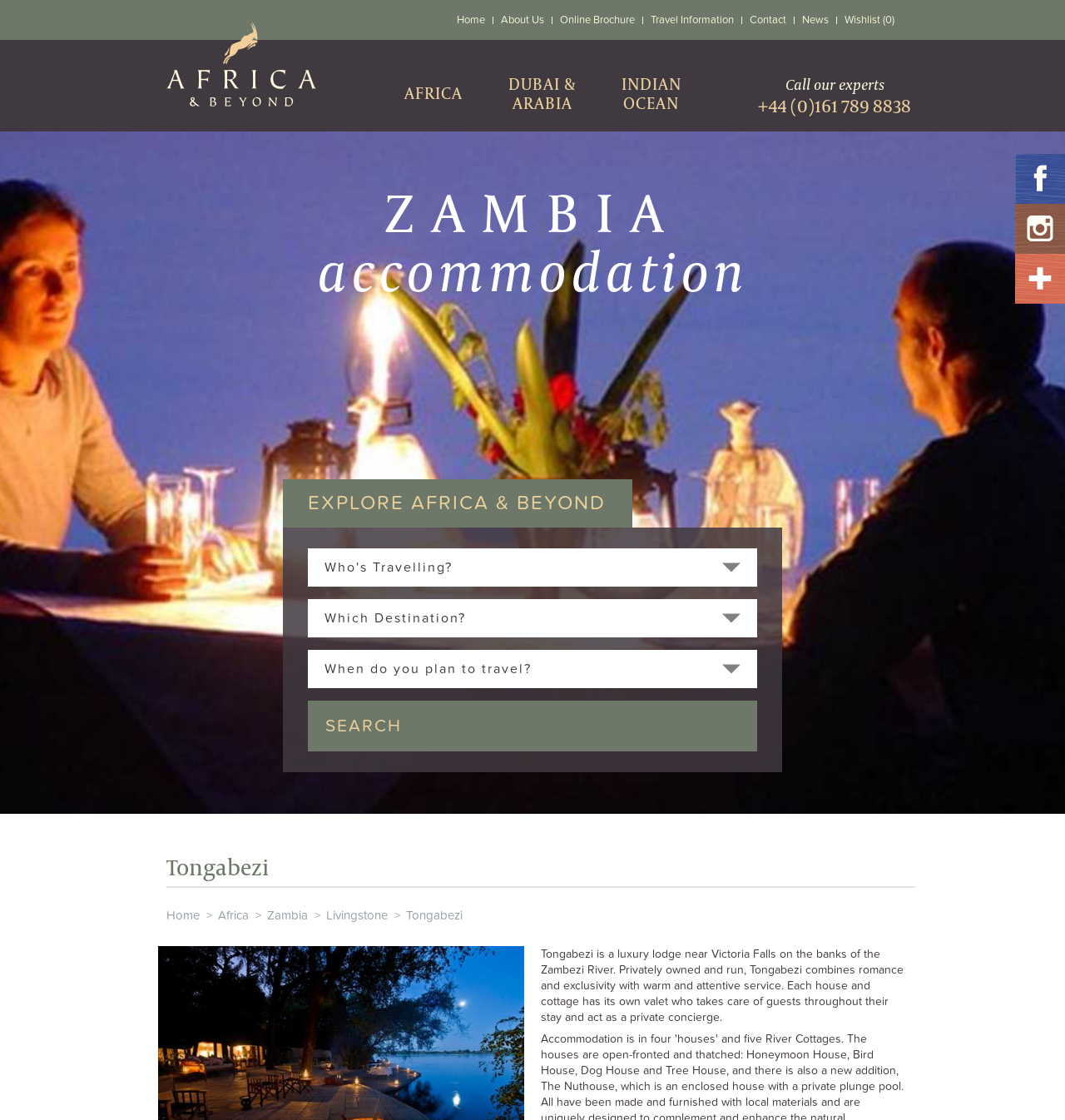What is the purpose of the valet at Tongabezi?
Using the image as a reference, give a one-word or short phrase answer.

Private concierge